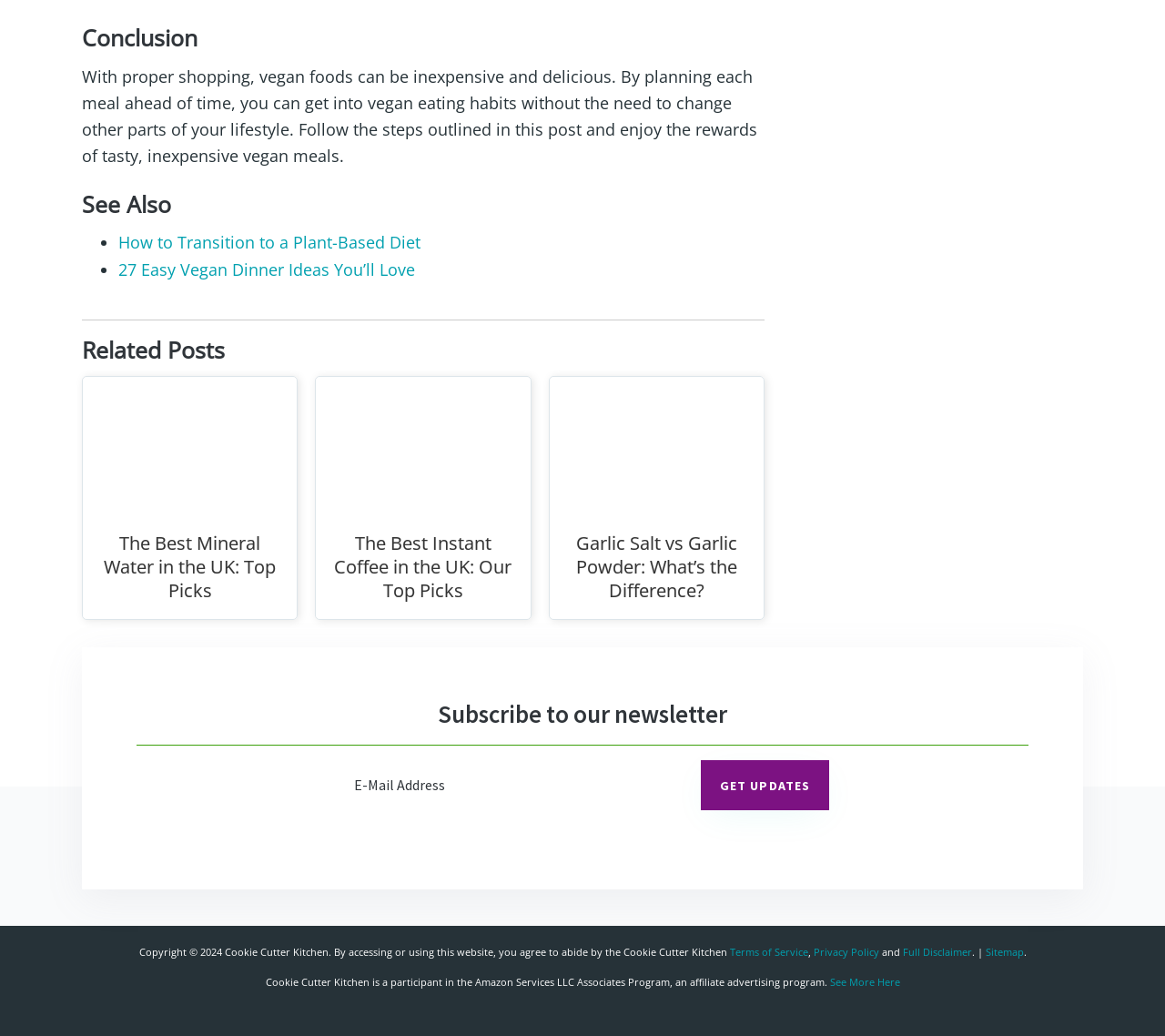What affiliate program does the website participate in?
Carefully analyze the image and provide a detailed answer to the question.

The website mentions its participation in the Amazon Services LLC Associates Program in the footer section, indicating that it earns commissions by promoting Amazon products.